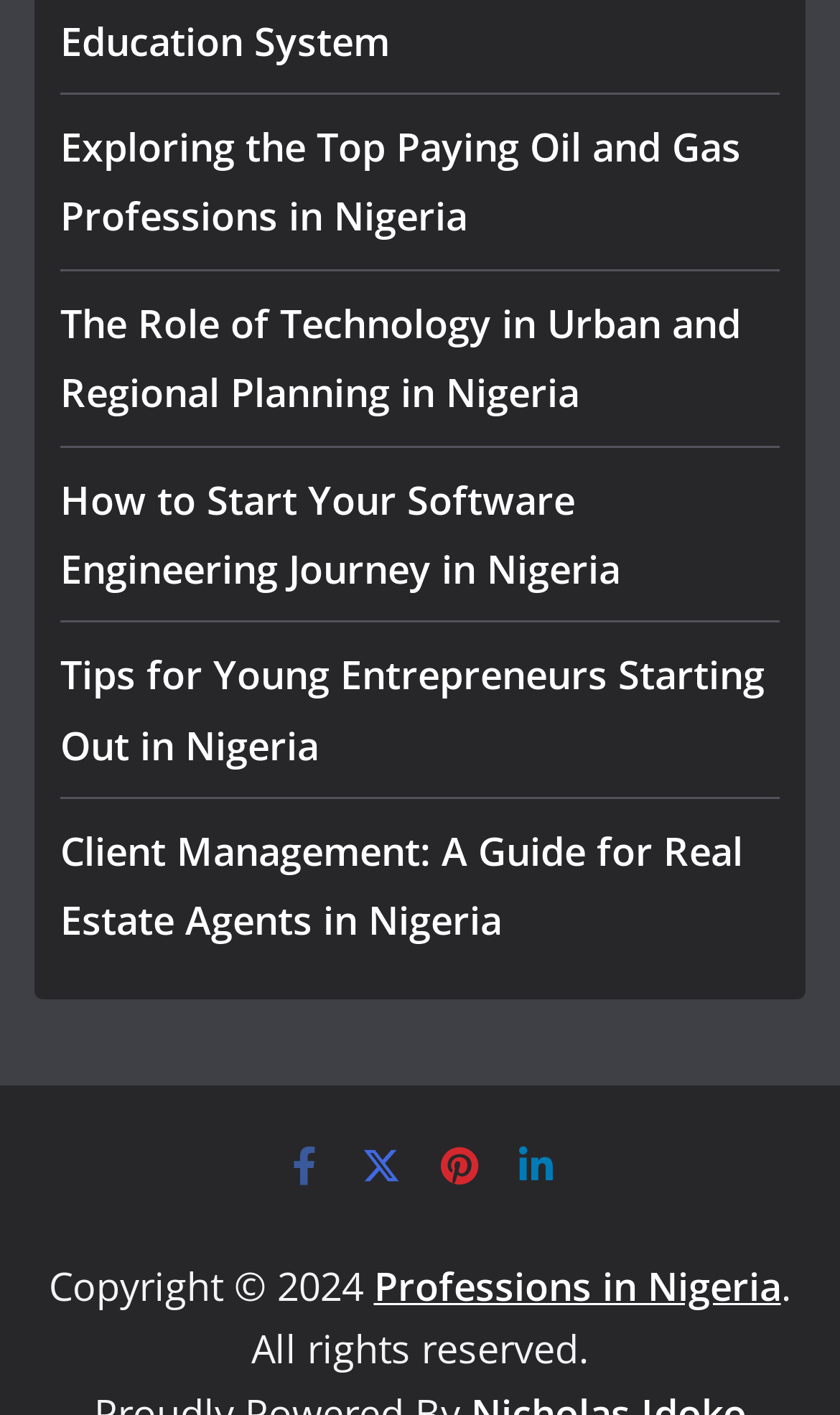How many social media links are available? From the image, respond with a single word or brief phrase.

4